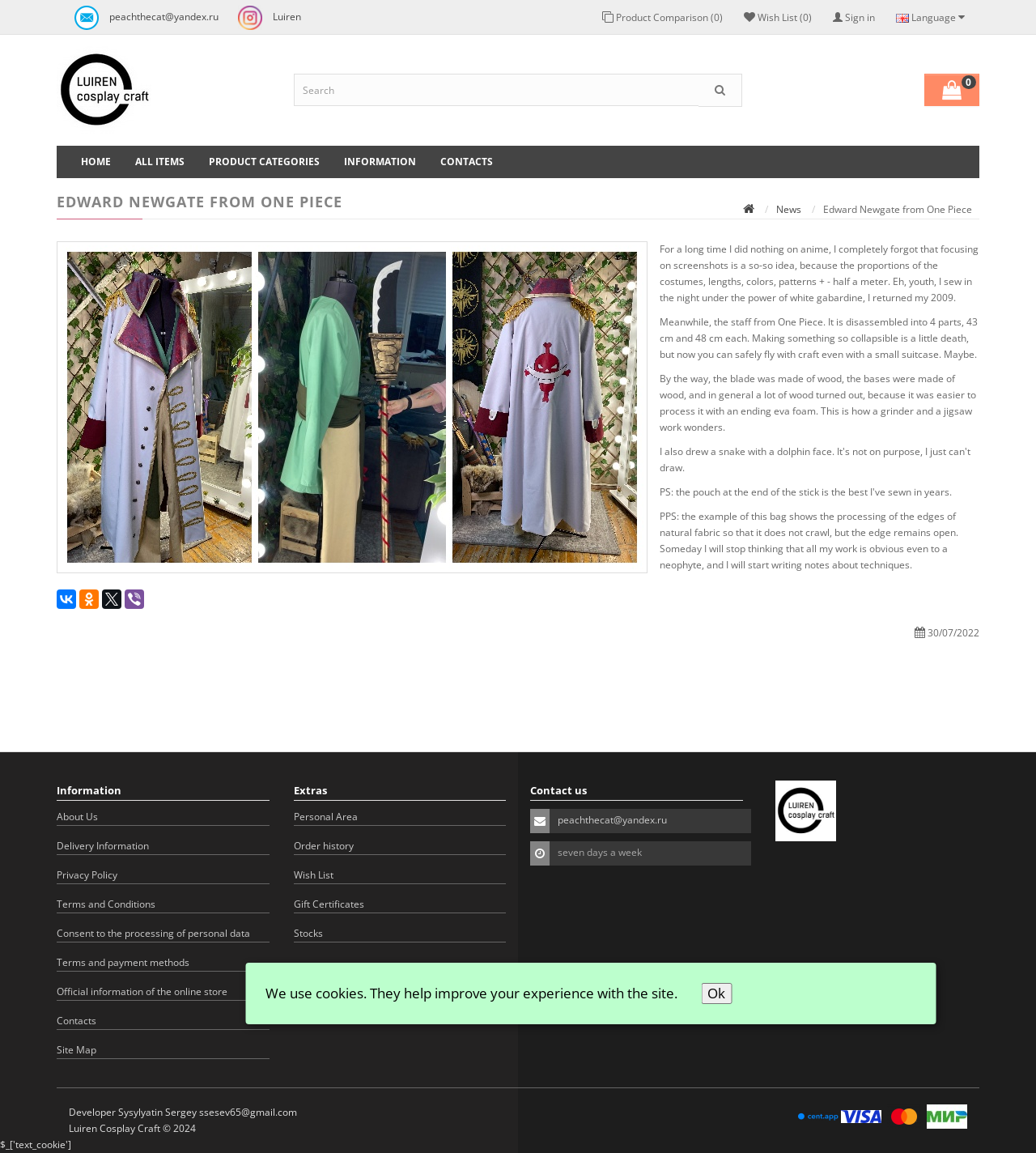Explain the webpage in detail.

This webpage is about Edward Newgate Whitebeard from One Piece cosplay costume, with a focus on buying the costume. At the top left, there are two links to email addresses, "peachthecat@yandex.ru" and "Luiren". Next to them, there is a button to switch to the English language, accompanied by a small English flag icon. On the top right, there are buttons to sign in and access the wish list and product comparison features.

Below the top section, there is a logo for "Luiren Cosplay Craft" with an image, followed by a search bar with a magnifying glass icon. To the right of the search bar, there is a button with a shopping cart icon.

The main content of the page is divided into sections. The first section has a heading "EDWARD NEWGATE FROM ONE PIECE" and displays a description of the cosplay costume, including its design and materials. The text is divided into four paragraphs, with the first paragraph discussing the creator's experience with anime and cosplay.

Below the main content, there are several links to different sections of the website, including "HOME", "ALL ITEMS", "PRODUCT CATEGORIES", "INFORMATION", and "CONTACTS". There is also a link to "News" and a small icon representing a heart.

On the right side of the page, there are social media links to "ВКонтакте", "Одноклассники", "Twitter", and "Viber". Below them, there is a date "30/07/2022".

The bottom section of the page is divided into three columns. The left column has links to "Information" sections, including "About Us", "Delivery Information", and "Privacy Policy". The middle column has links to "Extras", including "Personal Area", "Order history", and "Wish List". The right column has links to "Contact us", including an email address and a note that the support team is available seven days a week.

At the very bottom of the page, there is a separator line, followed by a copyright notice for "Luiren Cosplay Craft" and a note about the website developer. There are also several social media links and a notice about the use of cookies on the website.